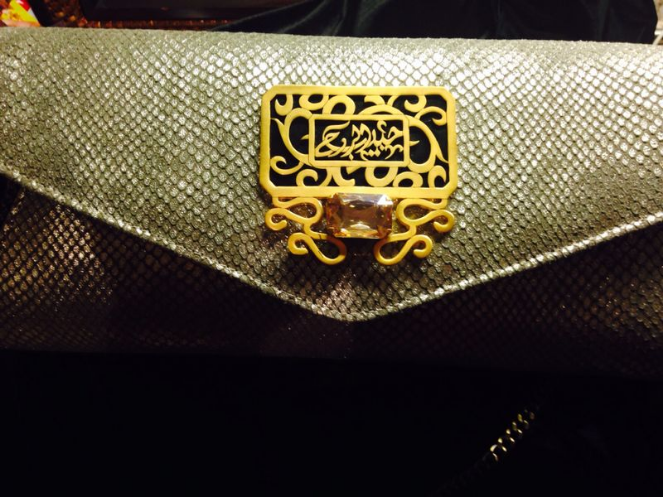Elaborate on all the key elements and details present in the image.

This elegant clutch bag is a stunning fusion of traditional artistry and modern design, exemplifying the work of designer Farah Ali. The exquisite piece features a shimmering surface, crafted from soft Italian leather adorned with sparkling details that capture light beautifully. At the forefront, a unique golden clasp showcases intricate calligraphy intertwined with decorative flourishes, enhancing its overall chic aesthetic. The addition of a sparkling gem below the clasp adds a touch of glamour, making it the perfect accessory for a bride seeking an offbeat yet sophisticated statement piece. This clutch harmoniously blends elements of Eastern artistry with Western minimalism, making it an ideal choice for those who appreciate both heritage and style.